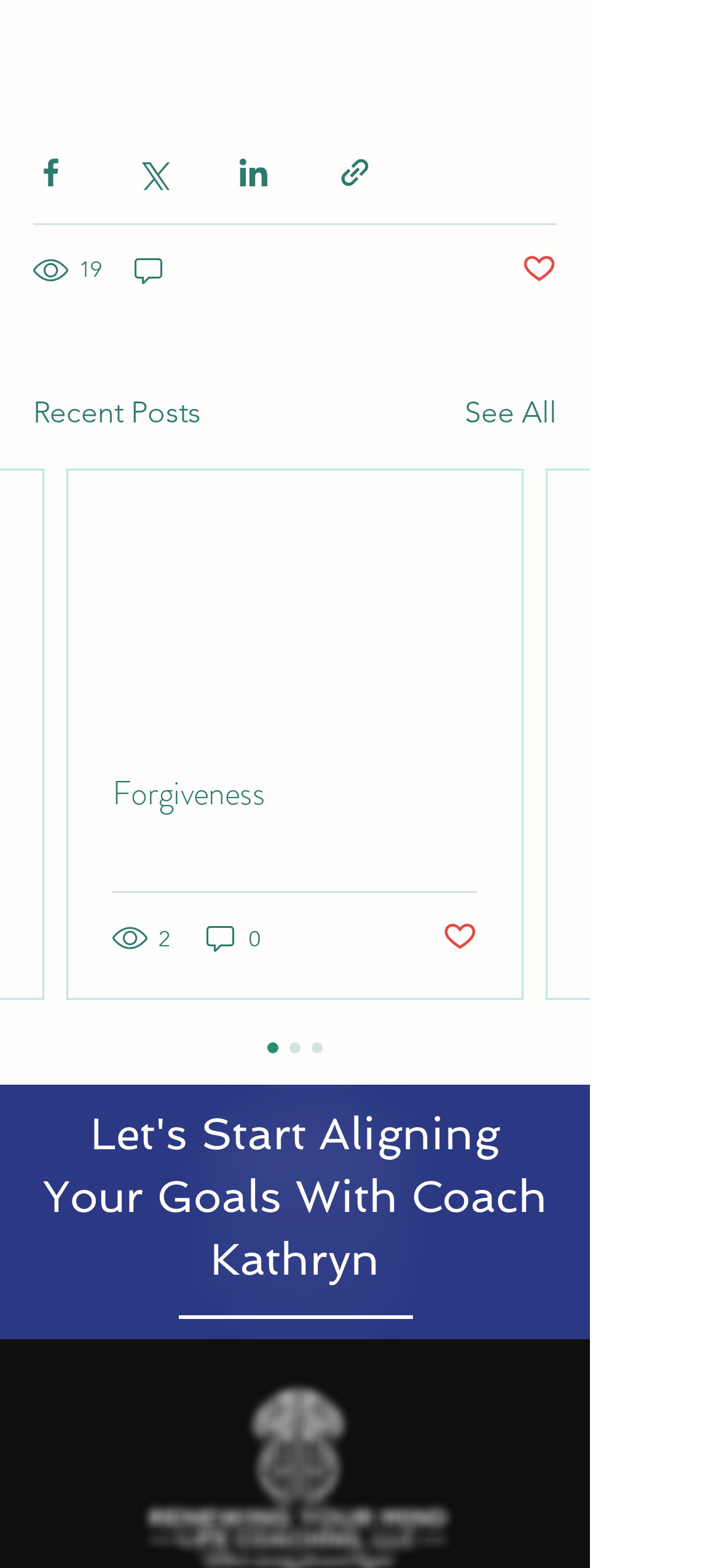Identify the bounding box coordinates of the clickable section necessary to follow the following instruction: "See all posts". The coordinates should be presented as four float numbers from 0 to 1, i.e., [left, top, right, bottom].

[0.646, 0.249, 0.774, 0.277]